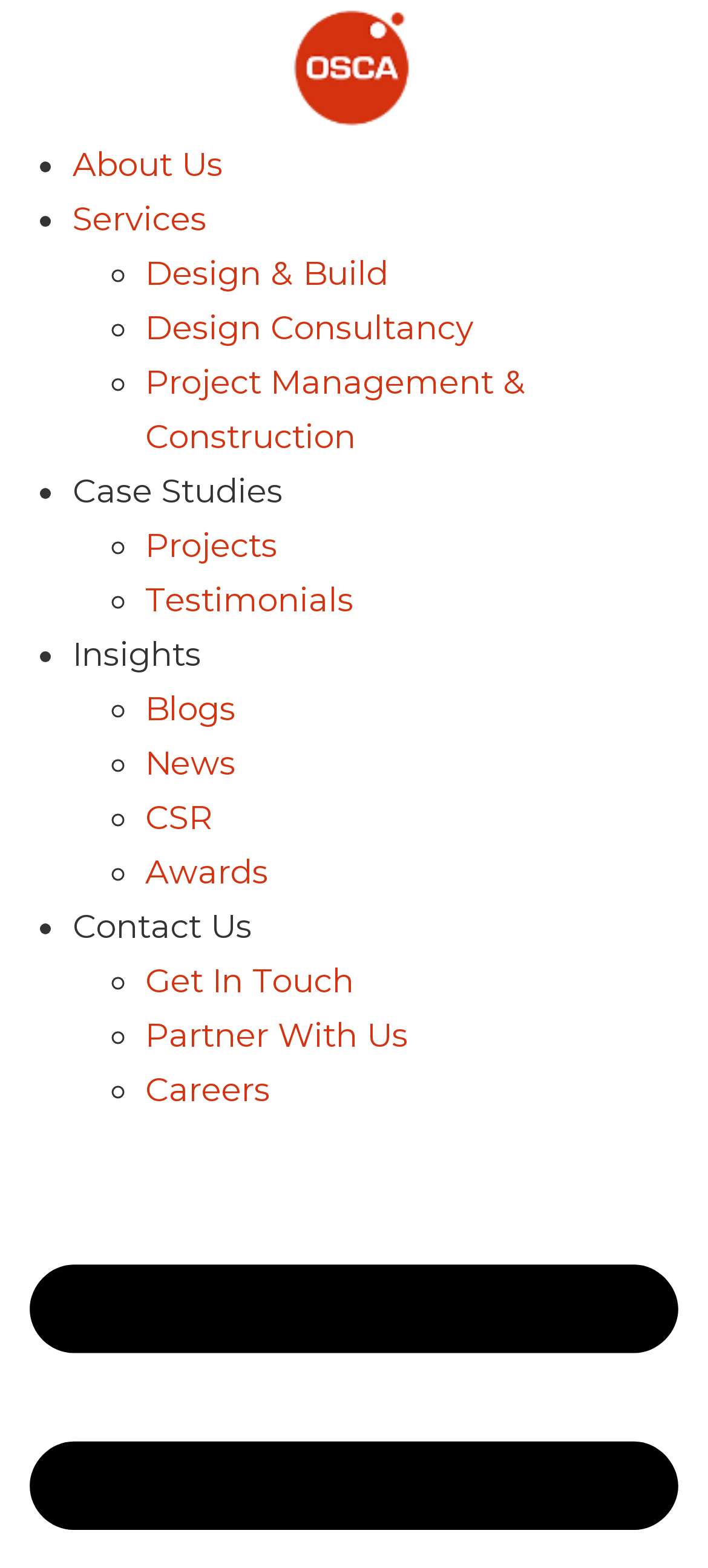Answer succinctly with a single word or phrase:
What is the category that 'Projects' belongs to?

Case Studies